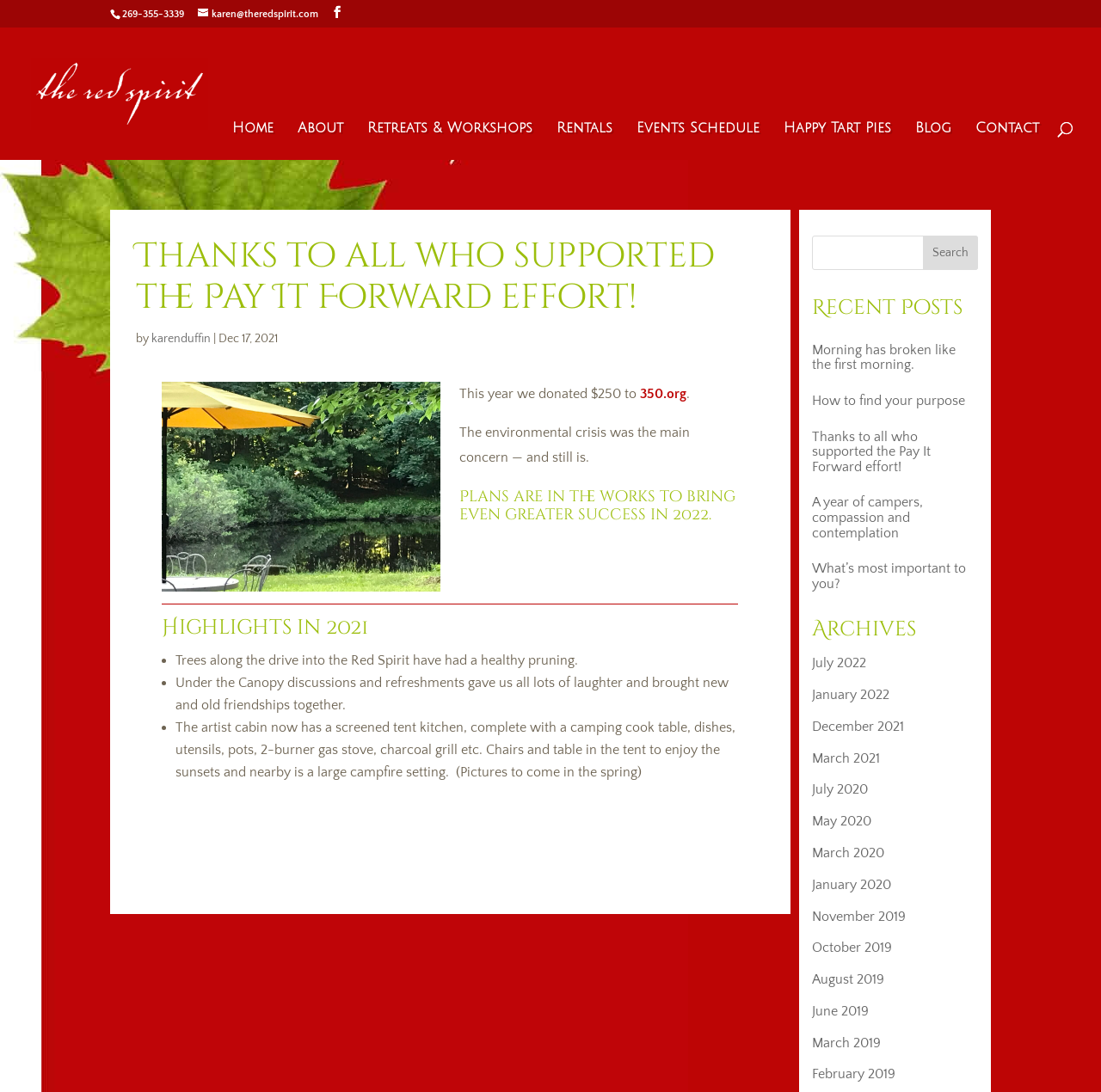How many recent posts are listed on the webpage?
Provide a detailed and extensive answer to the question.

I counted the number of link elements in the 'Recent Posts' section and found that there are 5 recent posts listed, which are 'Morning has broken like the first morning.', 'How to find your purpose', 'Thanks to all who supported the Pay It Forward effort!', 'A year of campers, compassion and contemplation', and 'What’s most important to you?'.